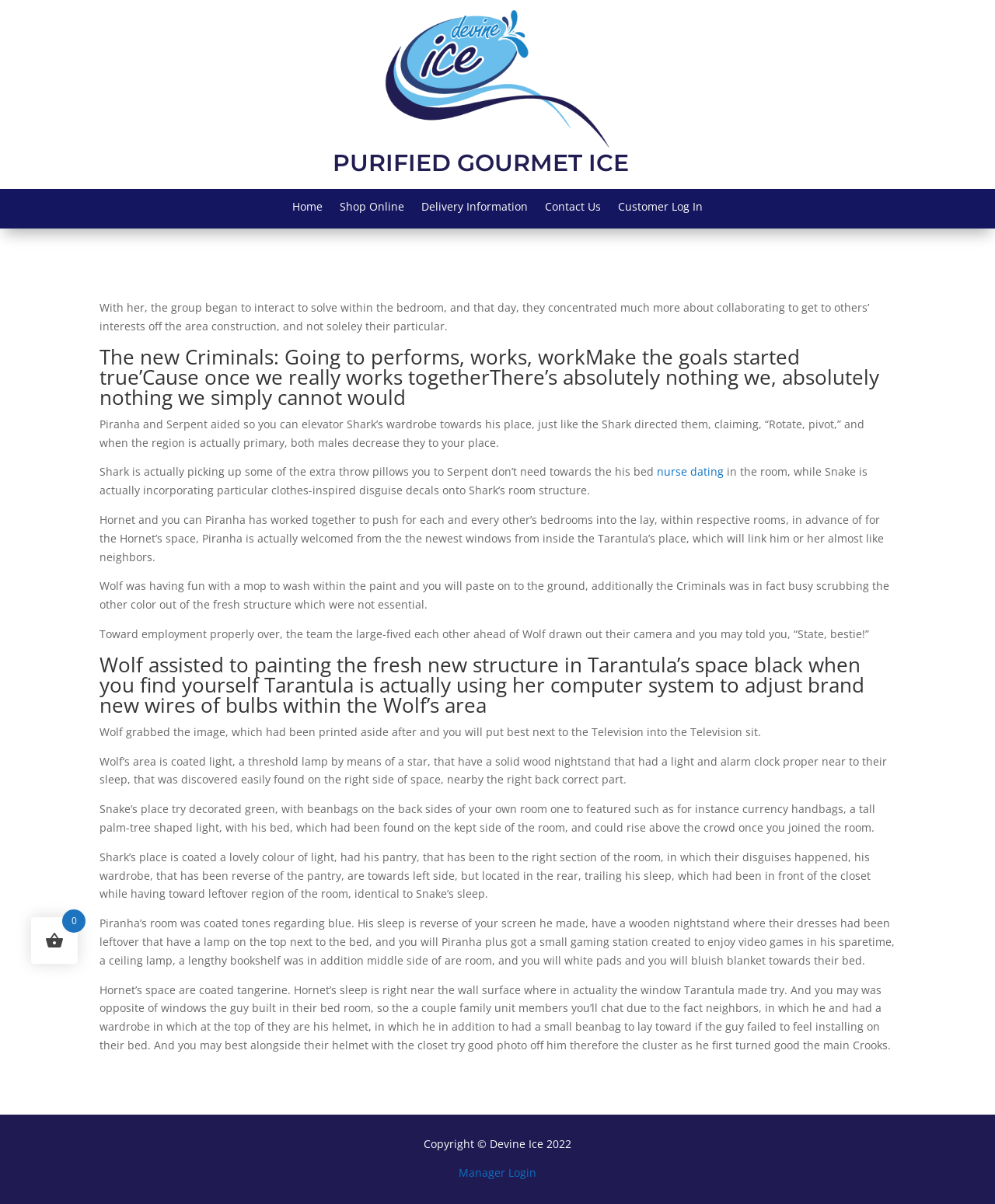What is the color of Shark's room?
Answer the question with detailed information derived from the image.

According to the webpage, Shark's room is coated a lovely color of light, which is described in the StaticText element with ID 186.